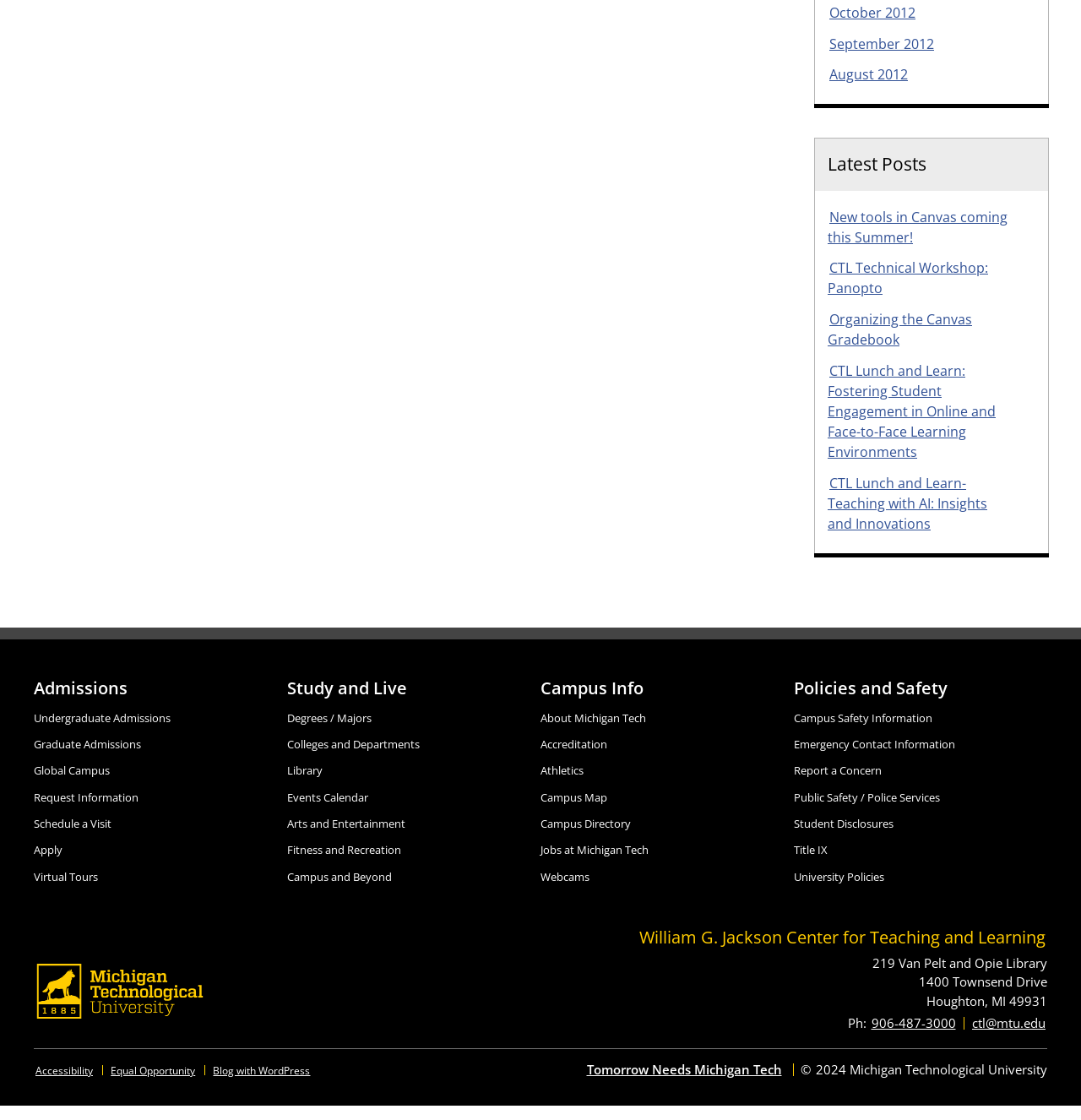Please identify the coordinates of the bounding box for the clickable region that will accomplish this instruction: "View latest posts".

[0.766, 0.138, 0.958, 0.157]